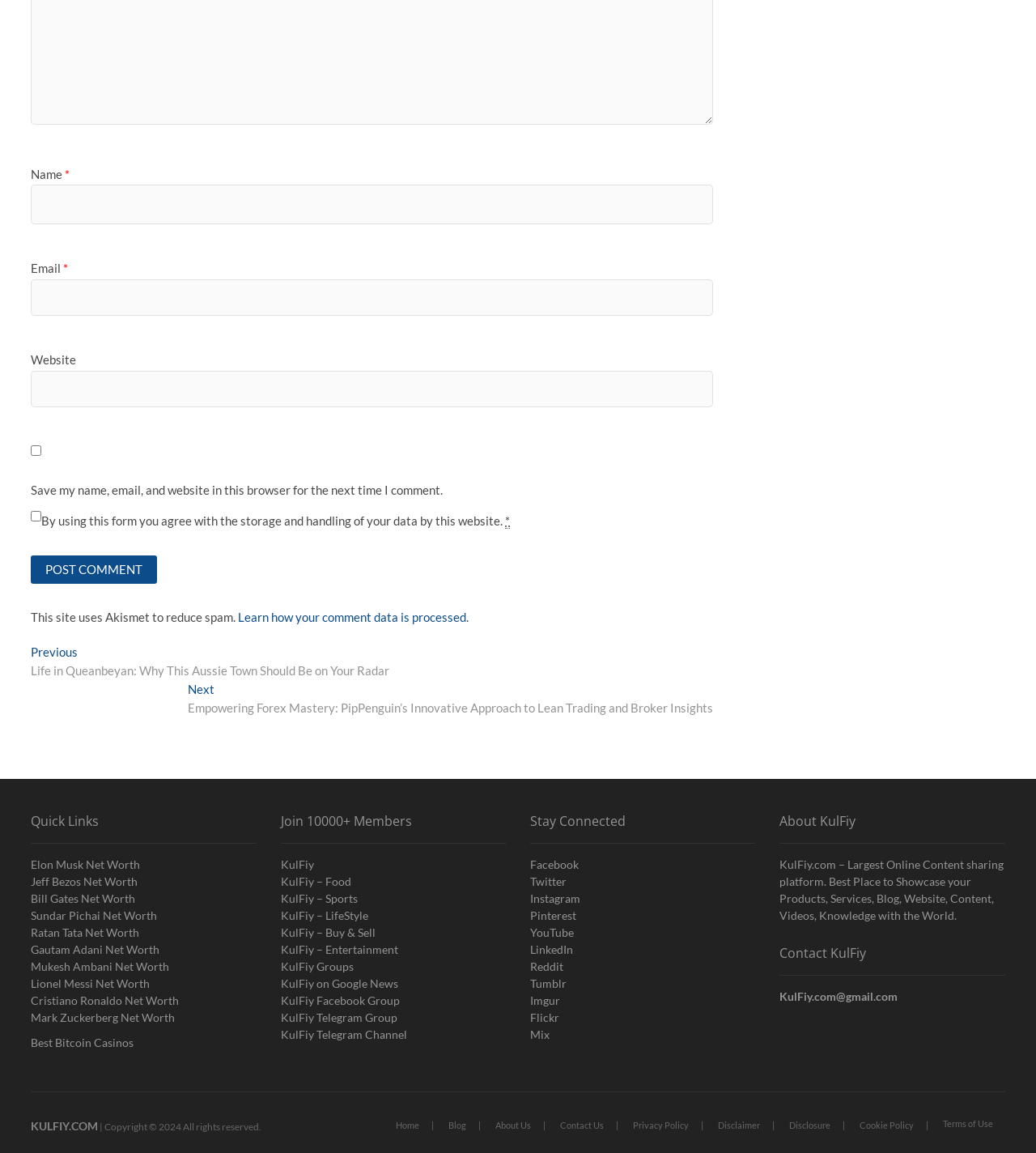How many links are there in the 'Quick Links' section?
Utilize the image to construct a detailed and well-explained answer.

The 'Quick Links' section is located in the middle of the webpage and contains links to various net worth pages of famous individuals, including Elon Musk, Jeff Bezos, and Bill Gates. There are 8 links in total.